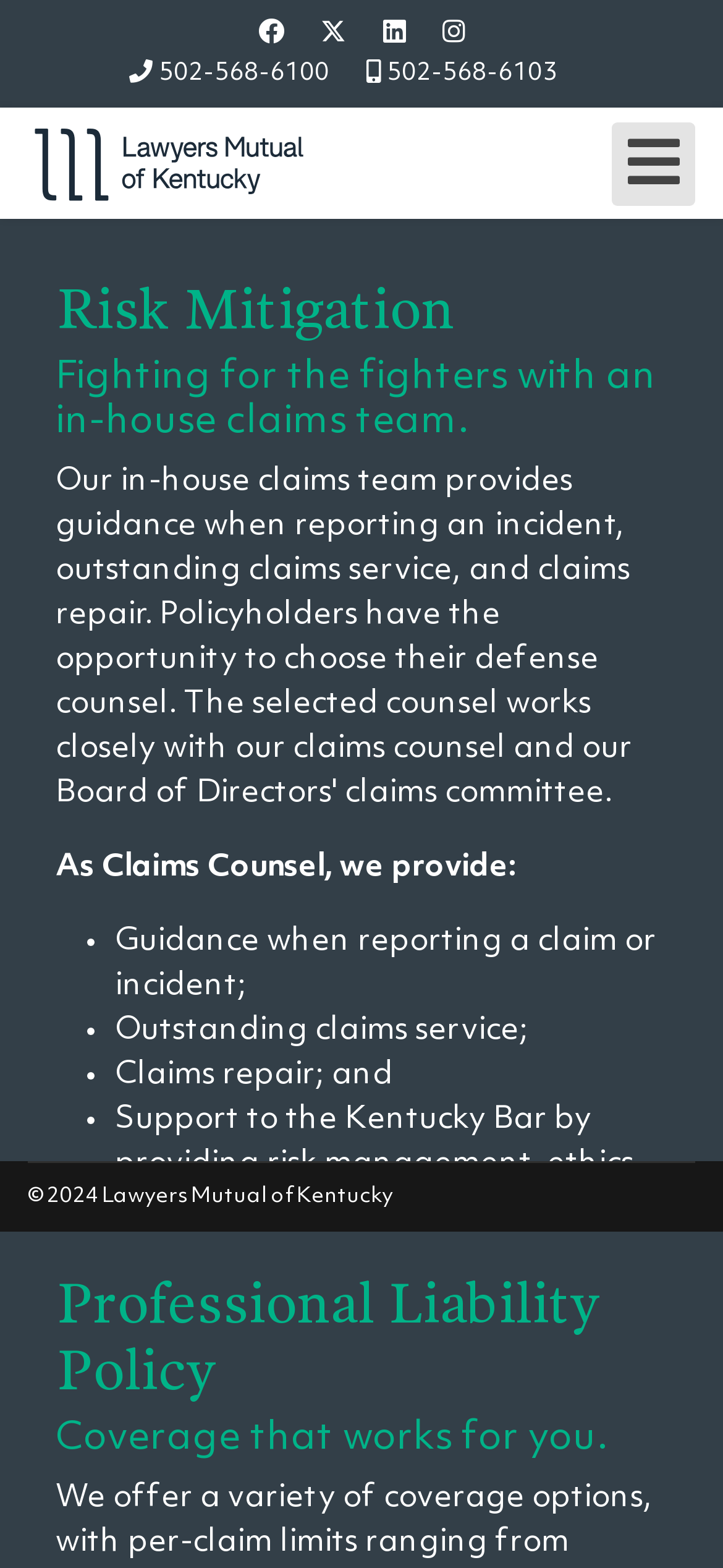Using the information in the image, could you please answer the following question in detail:
What is the contact number?

I found the contact number by looking at the link with the text '502-568-6100' which is located at the top of the webpage.